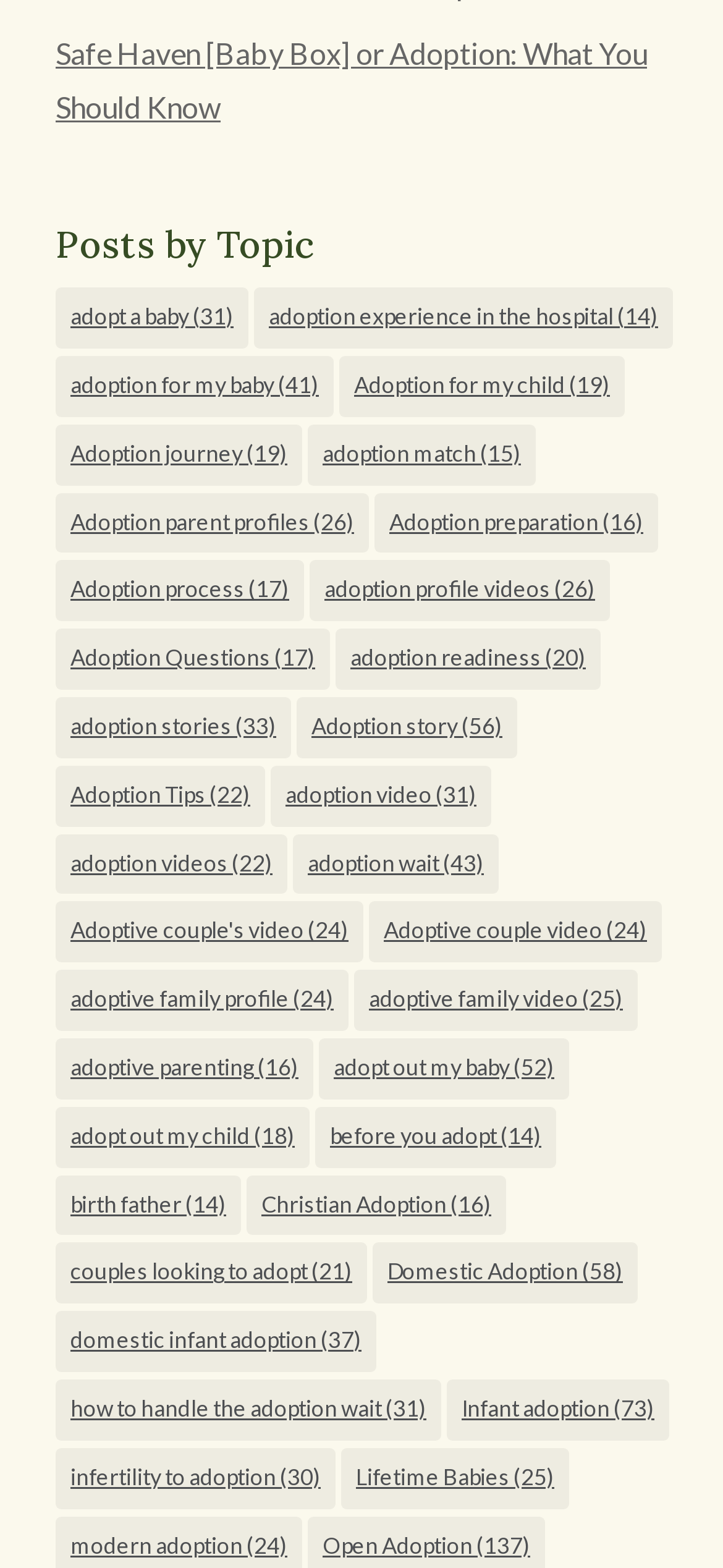Please identify the bounding box coordinates of the region to click in order to complete the task: "Click on 'adopt a baby'". The coordinates must be four float numbers between 0 and 1, specified as [left, top, right, bottom].

[0.077, 0.183, 0.344, 0.222]